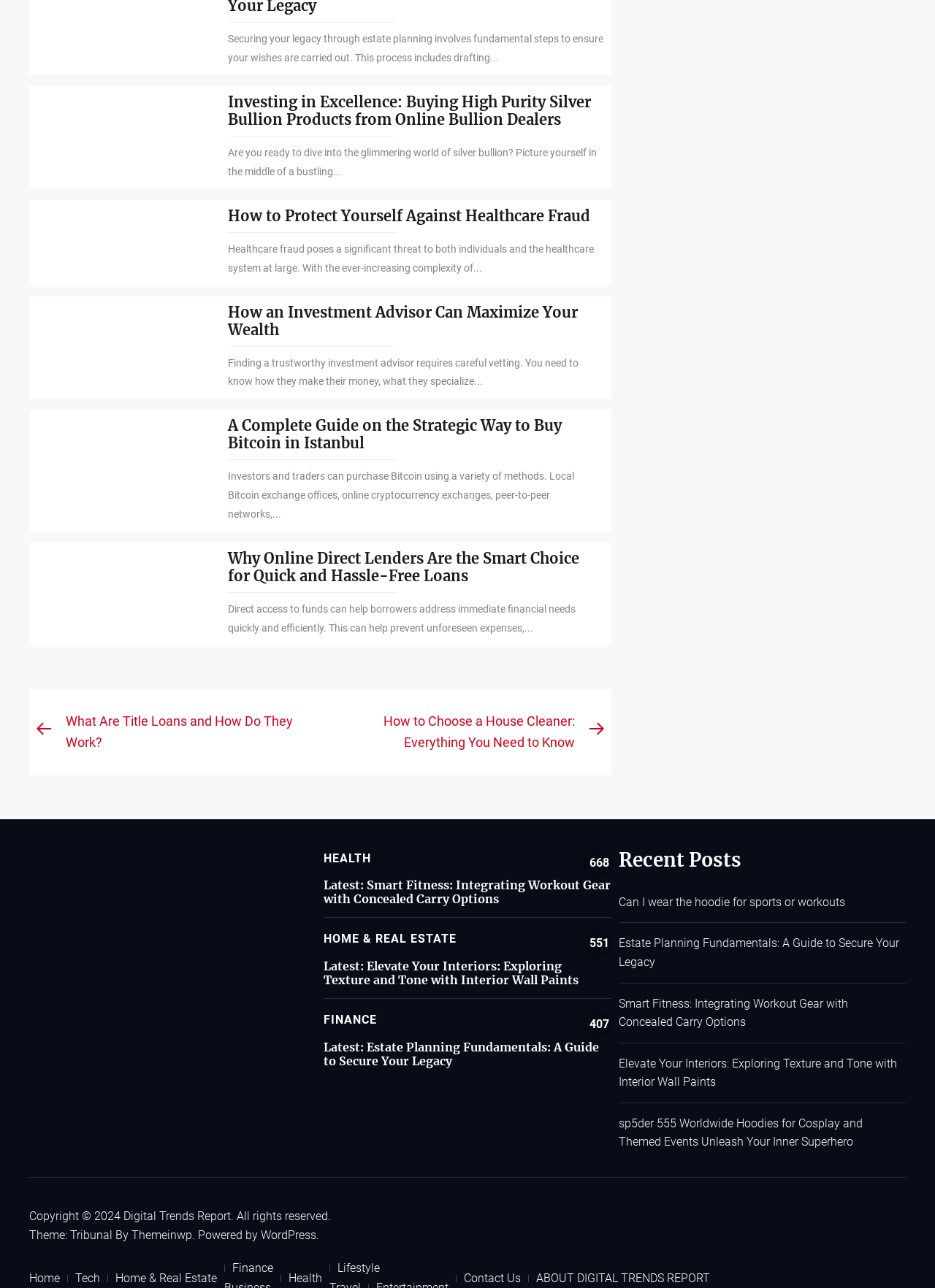Bounding box coordinates are specified in the format (top-left x, top-left y, bottom-right x, bottom-right y). All values are floating point numbers bounded between 0 and 1. Please provide the bounding box coordinate of the region this sentence describes: Home & Real Estate551

[0.346, 0.723, 0.489, 0.734]